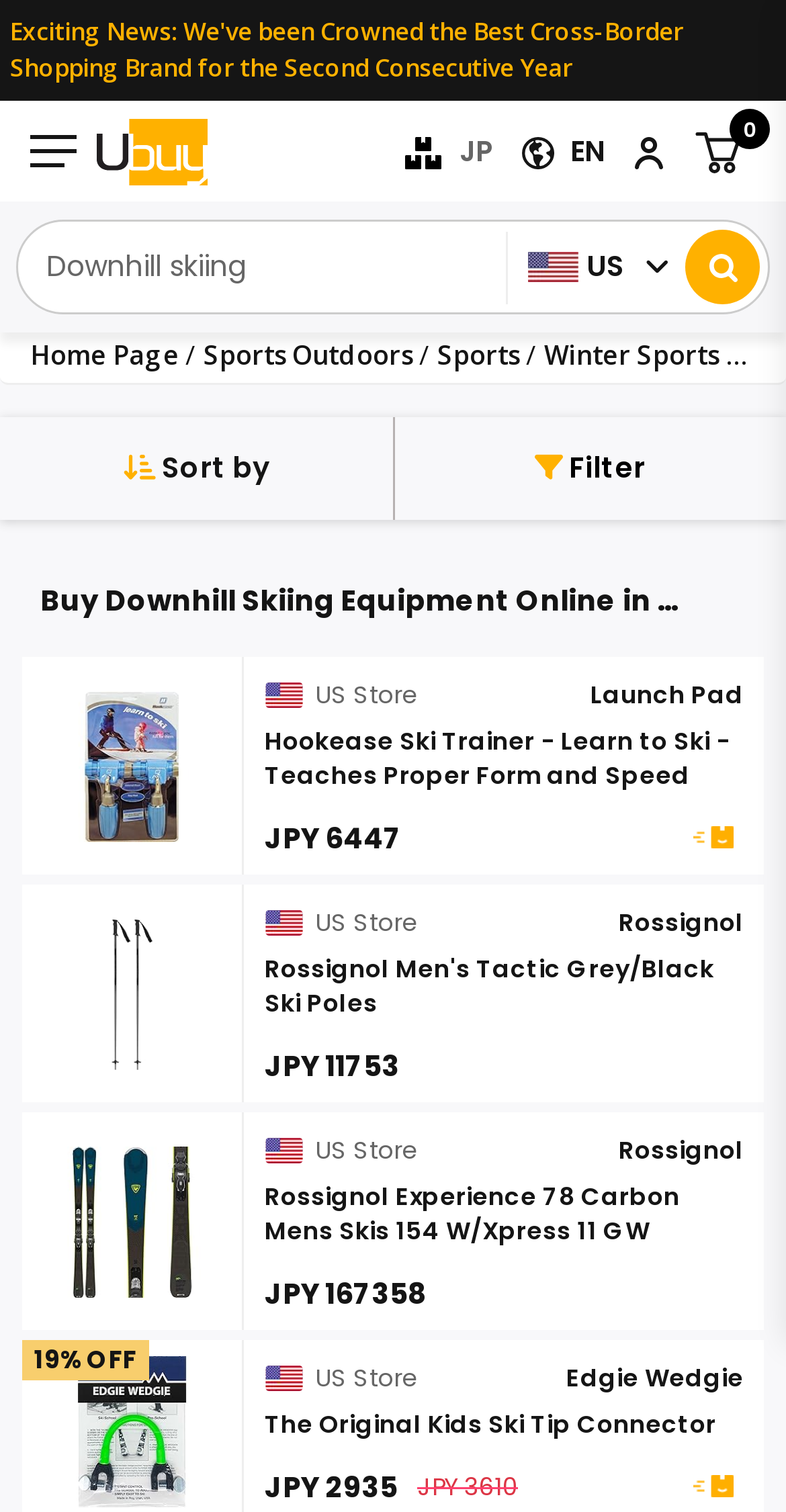Please identify the bounding box coordinates of the area I need to click to accomplish the following instruction: "Sort by options".

[0.0, 0.275, 0.499, 0.345]